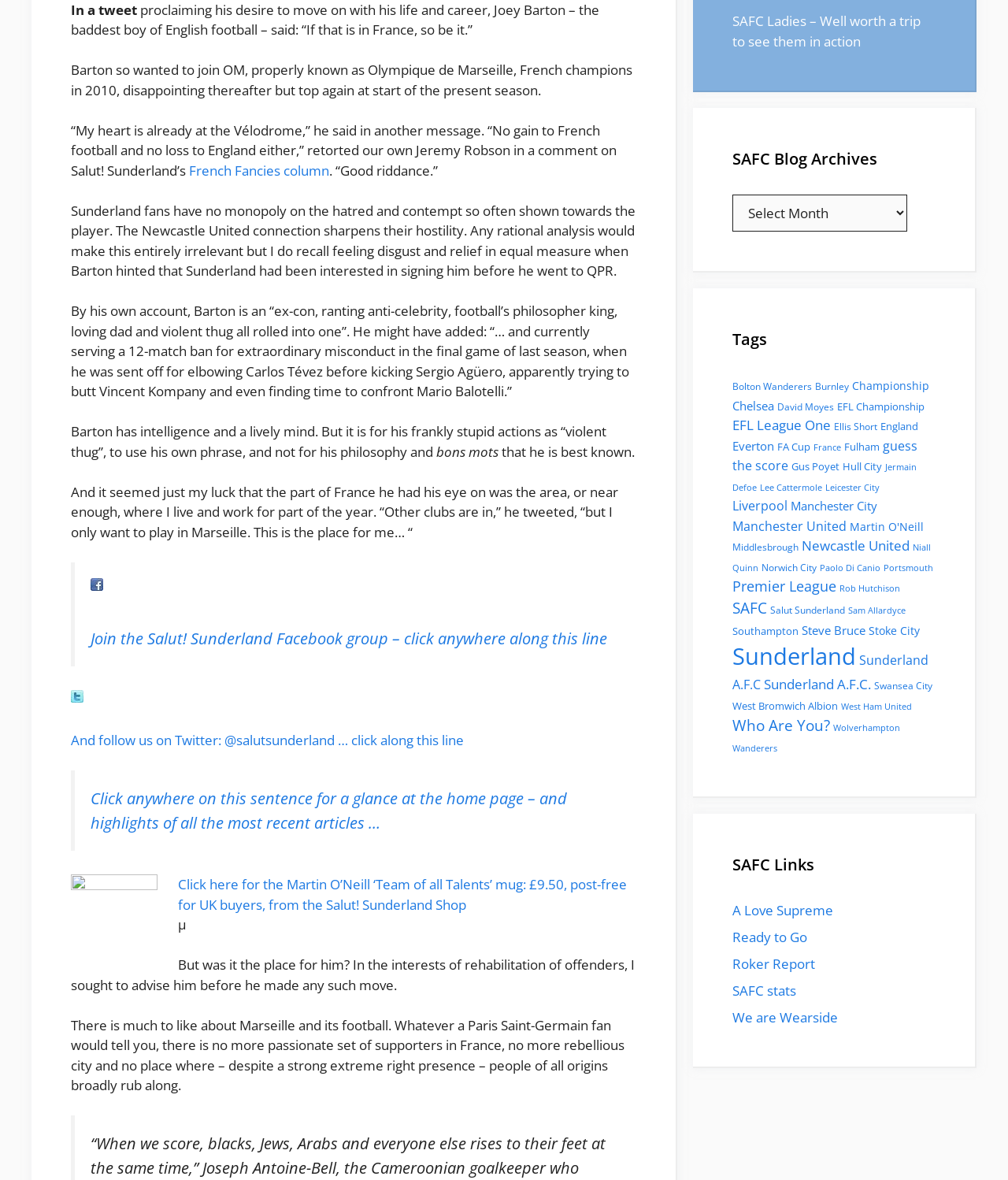Given the description "Sunderland", provide the bounding box coordinates of the corresponding UI element.

[0.727, 0.543, 0.849, 0.57]